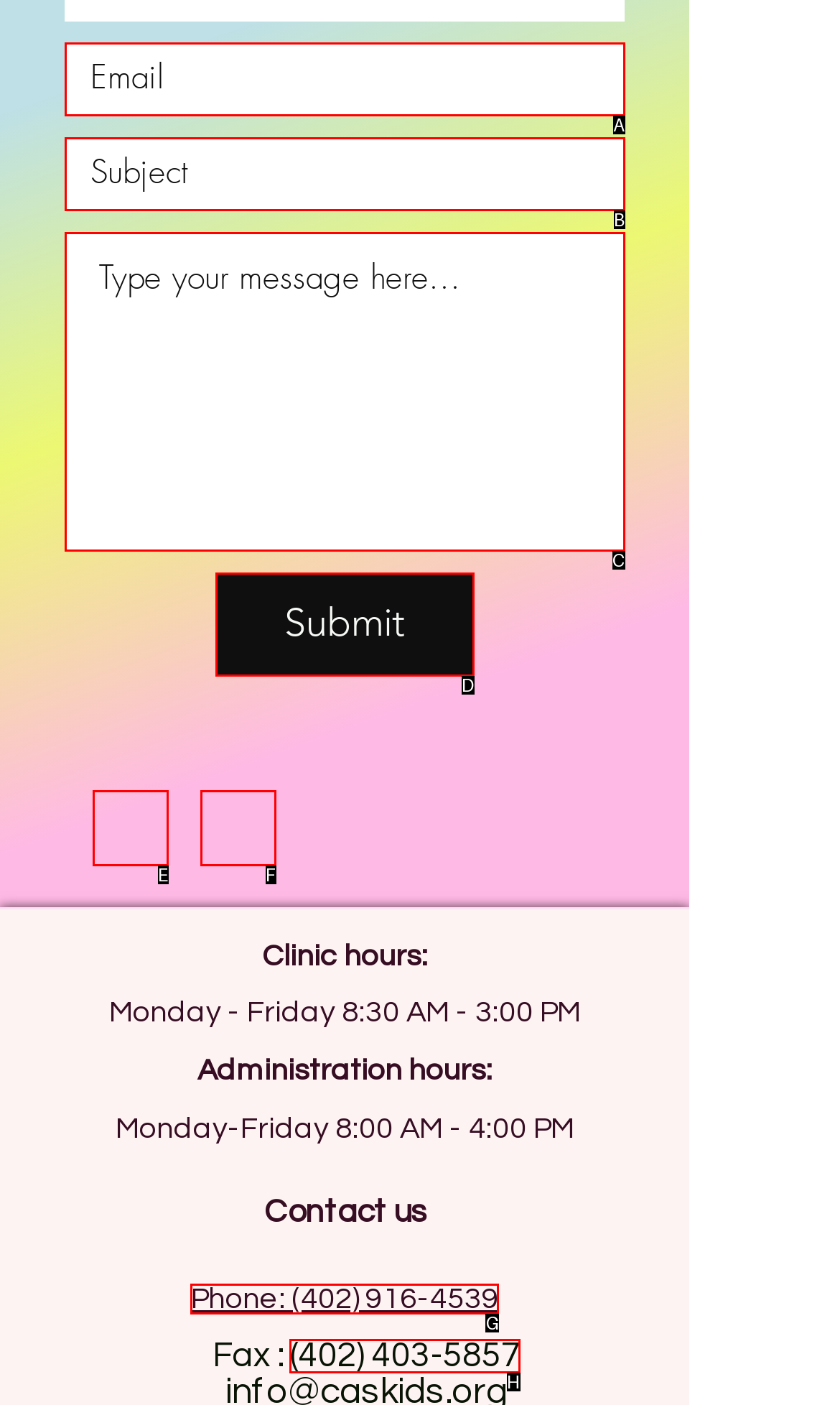Choose the HTML element that needs to be clicked for the given task: Browse automotive products Respond by giving the letter of the chosen option.

None